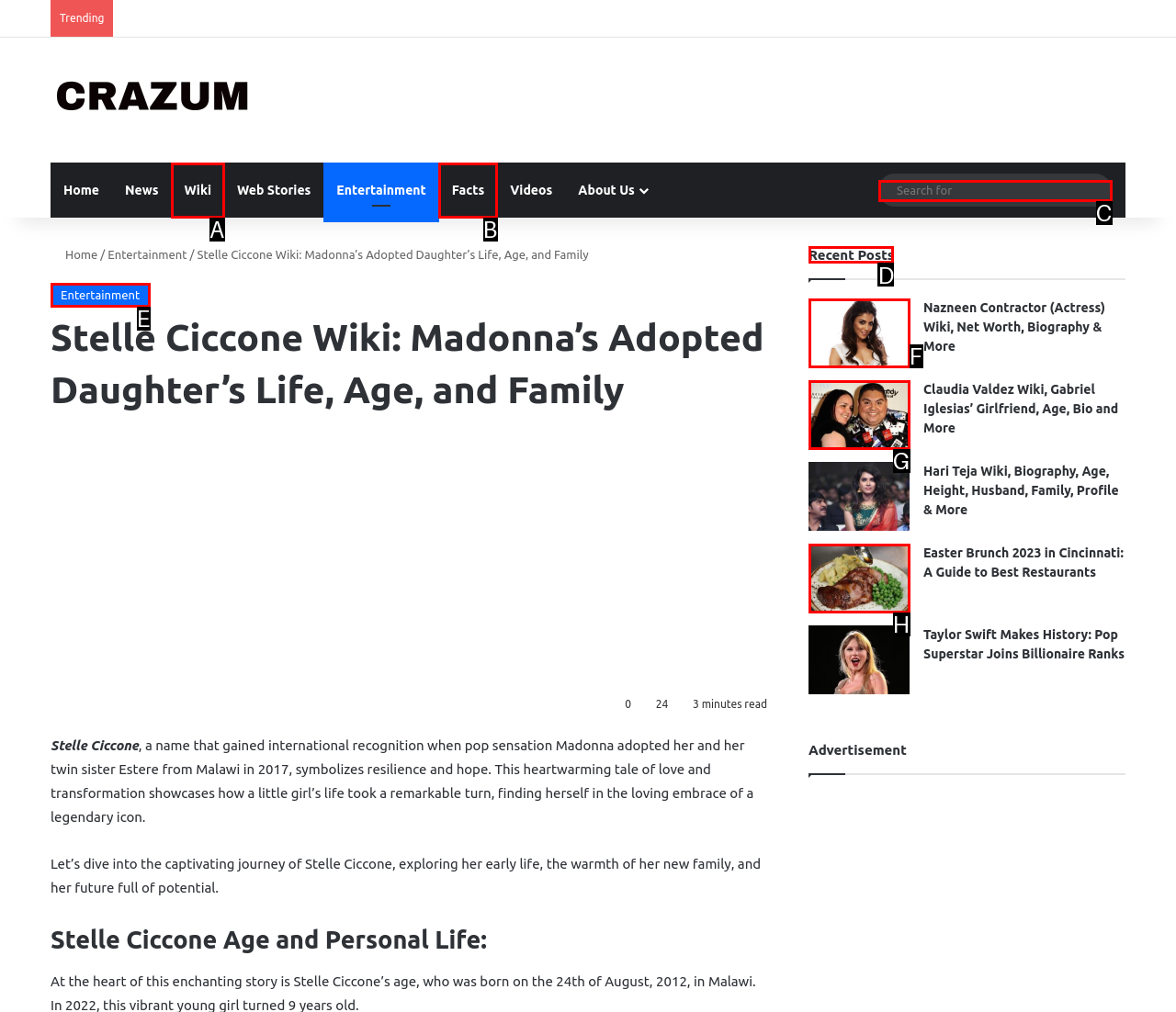Tell me which letter corresponds to the UI element that should be clicked to fulfill this instruction: Check the 'Recent Posts'
Answer using the letter of the chosen option directly.

D